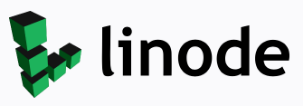What is Linode's focus on?
Please describe in detail the information shown in the image to answer the question.

The caption states that the logo symbolizes Linode's focus on reliable and scalable cloud infrastructure, which is often utilized by developers and businesses for web hosting and application management.